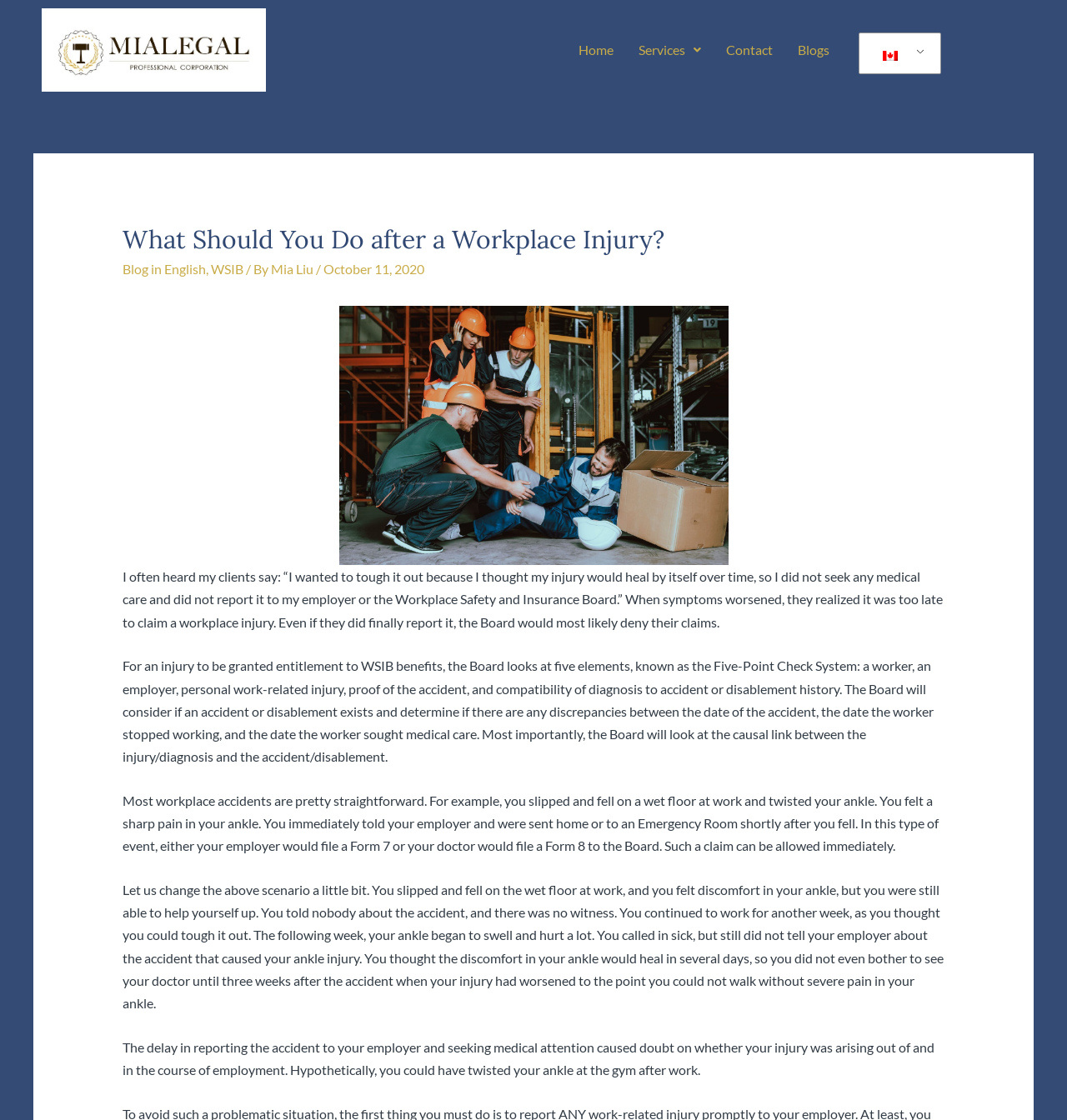Offer a detailed explanation of the webpage layout and contents.

The webpage is about a blog post titled "What Should You Do after a Workplace Injury?" by Mia Liu. At the top left corner, there is a logo of Mia Legal, and a navigation menu with links to "Home", "Services", "Contact", "Blogs", and a language selection option "en_CA" with a small flag icon. 

The main content of the blog post is divided into several paragraphs. The first paragraph starts with a quote from clients who delayed seeking medical attention for their workplace injuries, thinking they would heal on their own. 

Below the quote, there are four more paragraphs discussing the importance of reporting workplace injuries and seeking medical attention promptly. The text explains the Five-Point Check System used by the Workplace Safety and Insurance Board to determine entitlement to benefits, and provides examples of workplace accidents, including one where an employee delayed reporting an injury and seeking medical attention, which led to doubts about whether the injury was work-related.